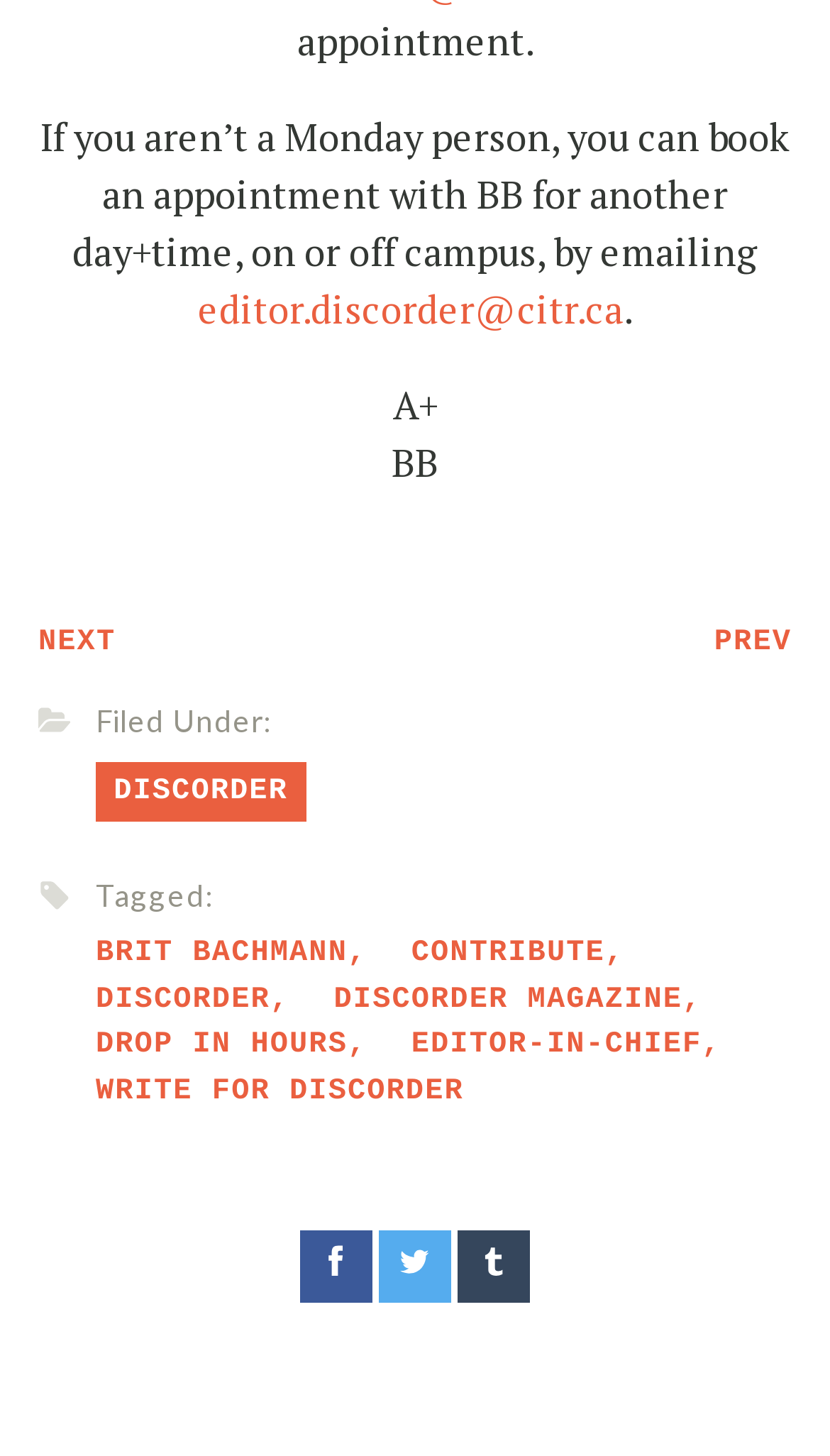Please answer the following question using a single word or phrase: 
How many social media platforms can you share the article on?

3